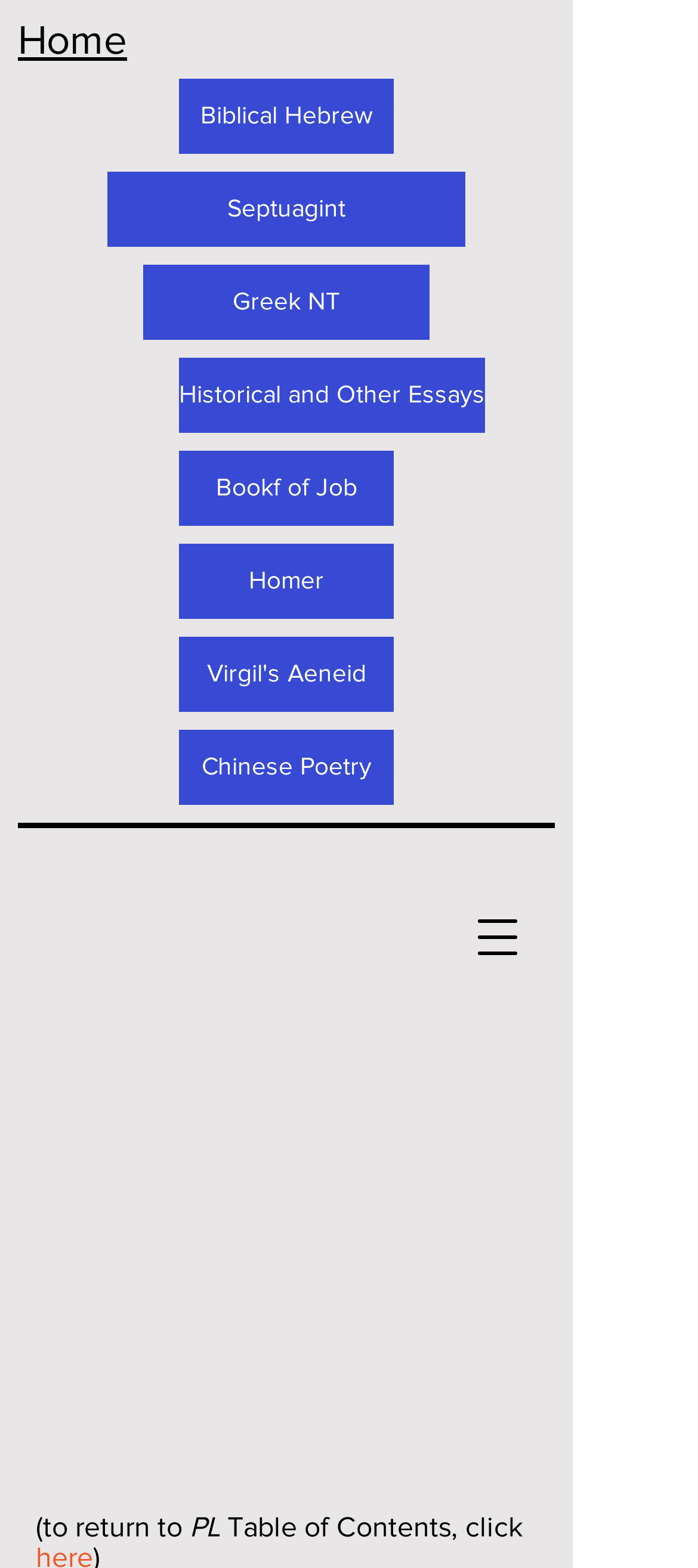Use a single word or phrase to answer the question:
How many links are on the navigation menu?

9